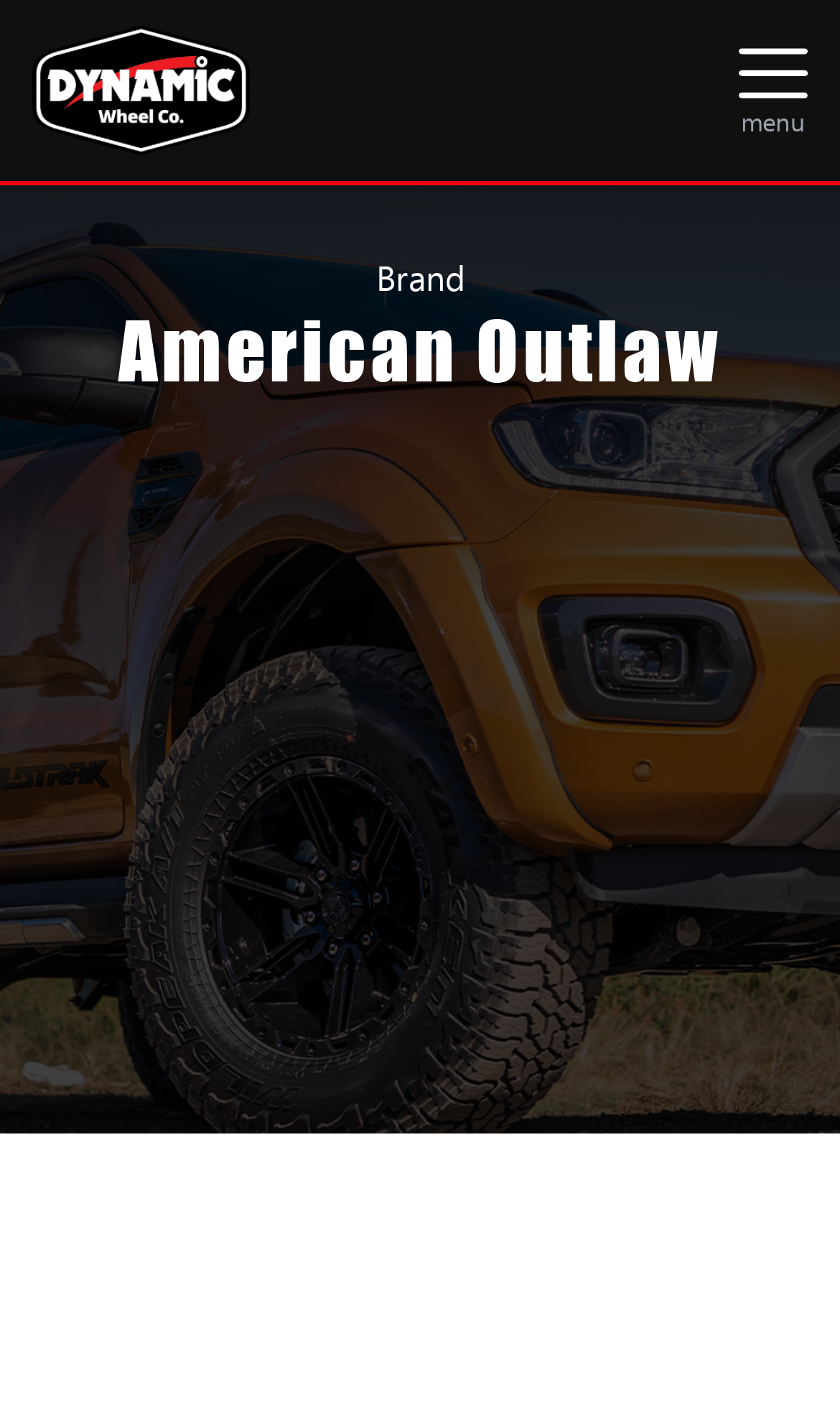Write an extensive caption that covers every aspect of the webpage.

The webpage is about American Outlaw Wheels, a brand under Dynamic Wheel Co. At the top left corner, there is a link to Dynamic Wheel Co. with a white logo, accompanied by a small image of the same logo. On the opposite side, at the top right corner, there is a small image, likely a social media or navigation icon.

Below the top section, there is a main menu with the label "menu" at the top right corner. The menu is situated above a prominent image of an American Outlaw orange ranger, which occupies the majority of the screen.

To the left of the image, there is a section with a heading "American Outlaw" and a subheading "Brand". Below this section, there is a figure containing an image of American Outlaw, which is roughly a quarter of the screen size.

At the bottom of the page, there is a link to the GUNSLINGER page. Overall, the webpage has a prominent display of the American Outlaw brand, with a focus on its wheels and a call-to-action to explore more.